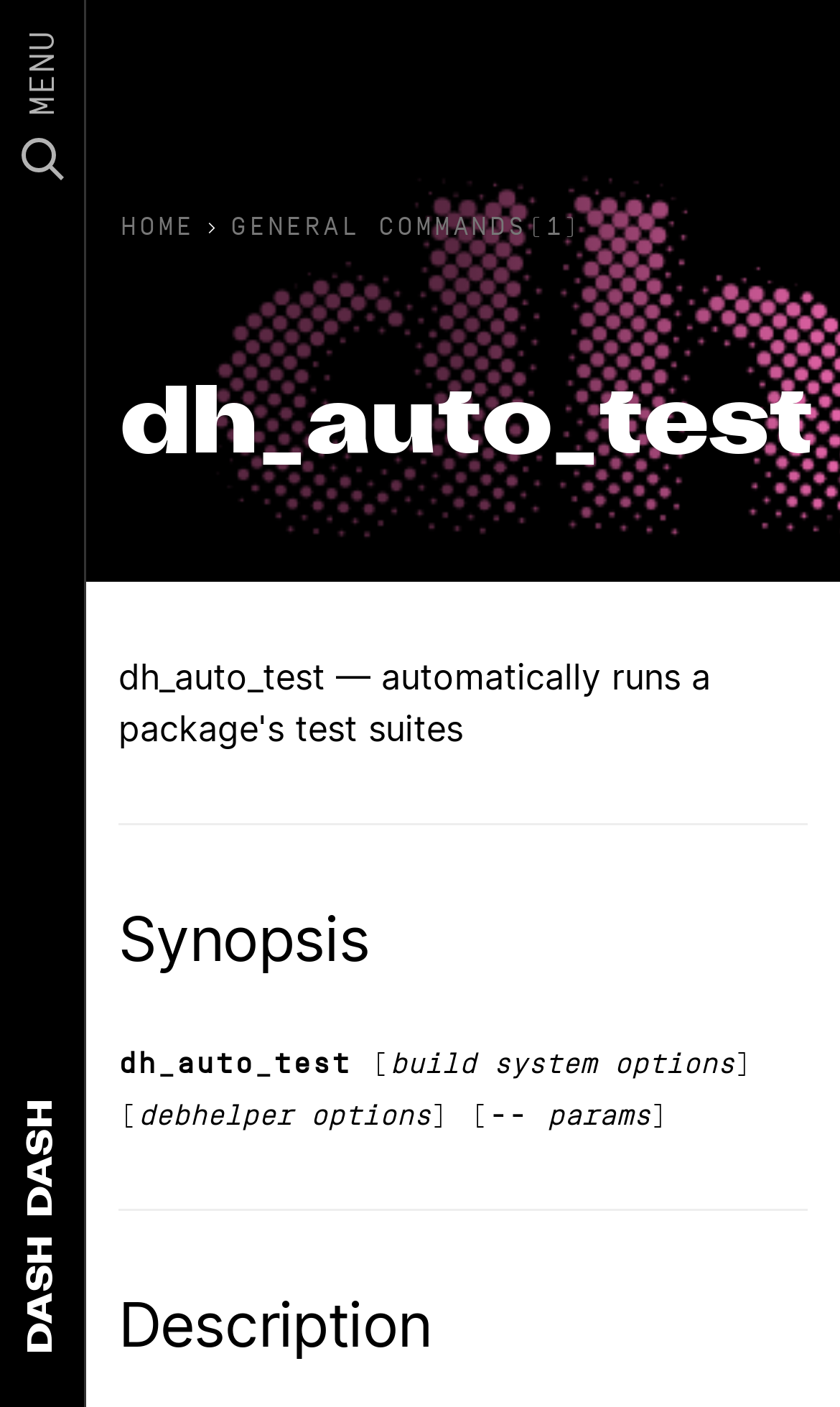What are the two types of options mentioned?
Based on the image, answer the question with a single word or brief phrase.

build system options, debhelper options